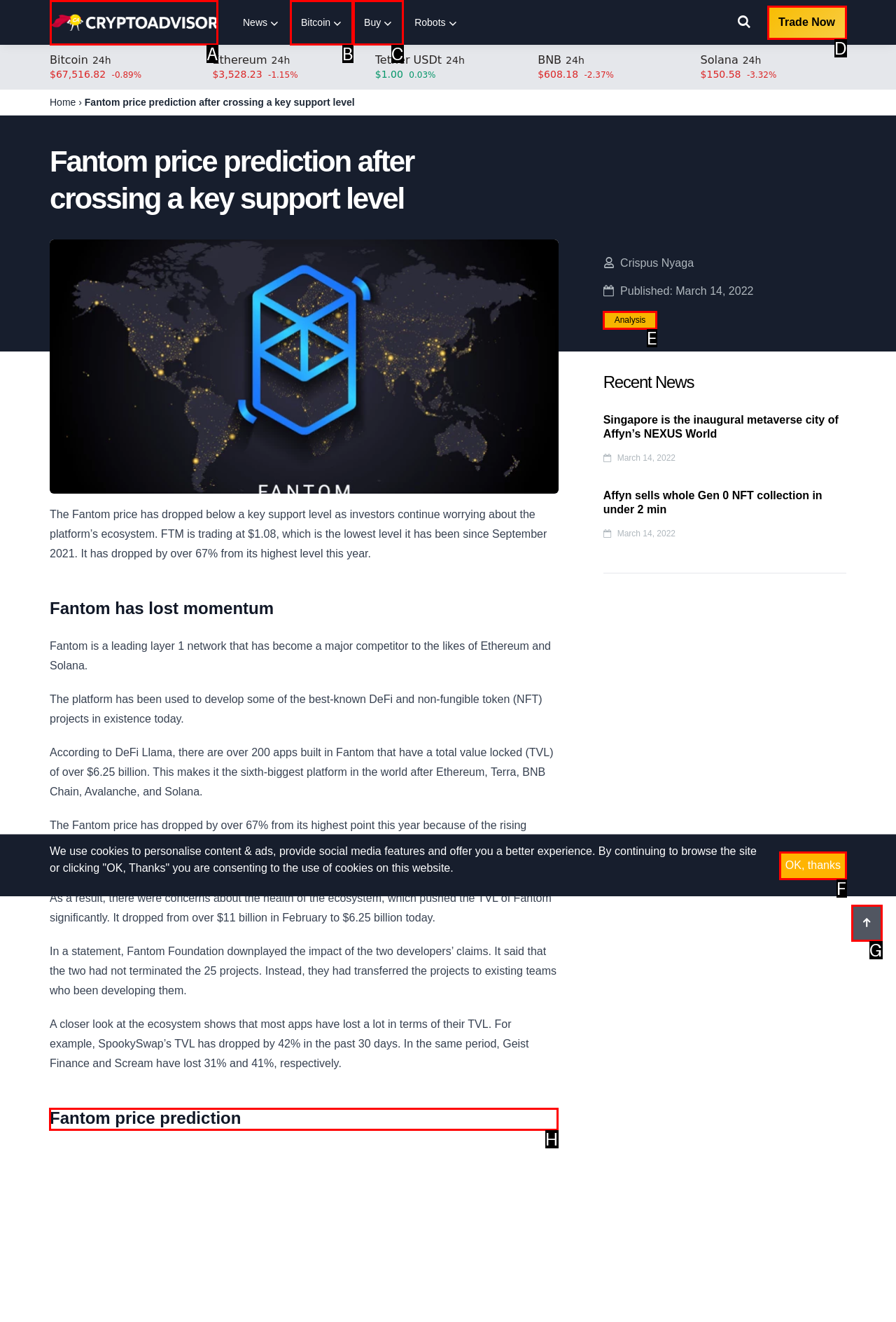Identify the correct UI element to click for this instruction: Read the 'Fantom price prediction' article
Respond with the appropriate option's letter from the provided choices directly.

H